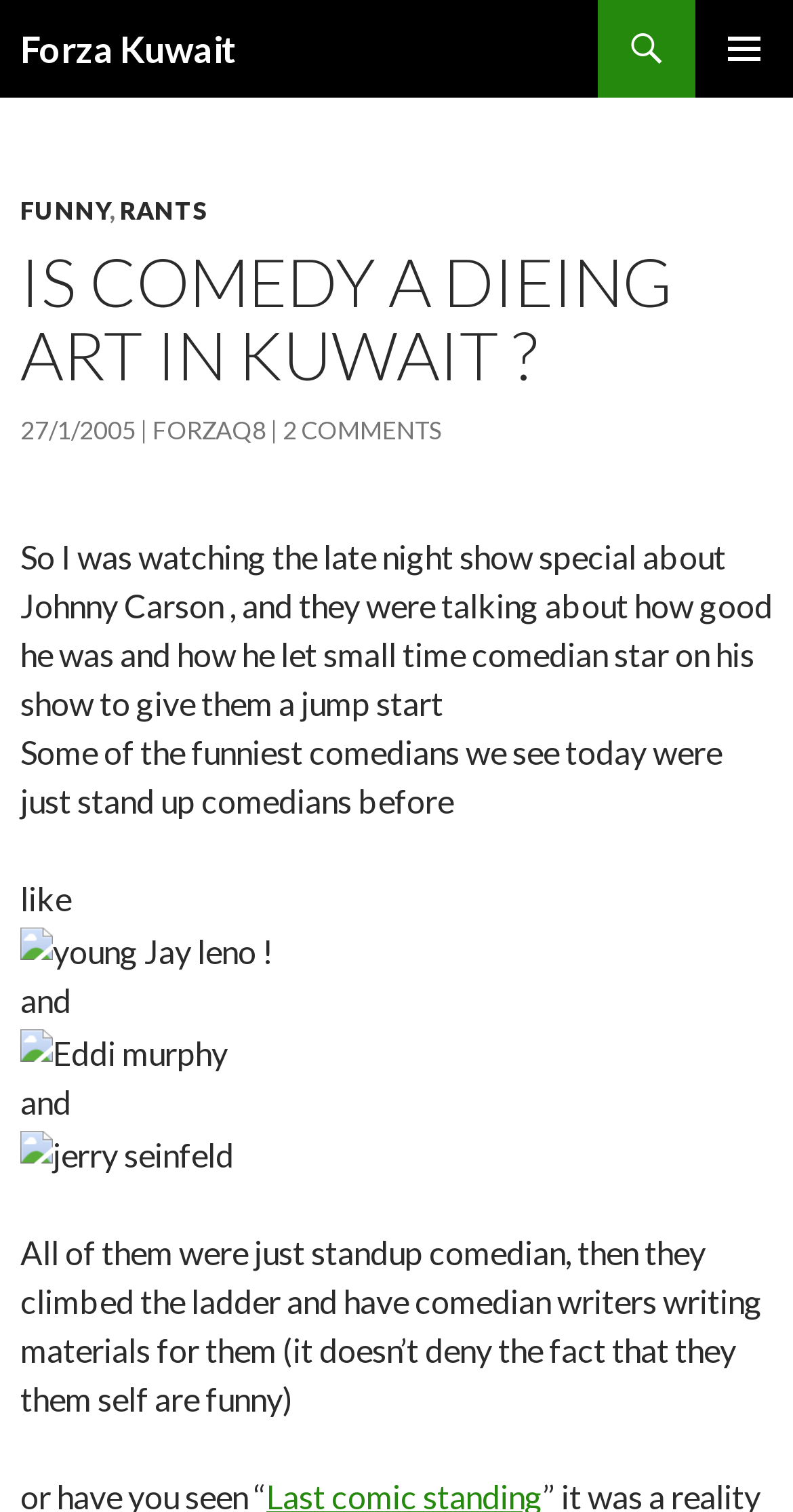Look at the image and answer the question in detail:
What is the author's opinion about comedians?

The author mentions that famous comedians like Jay Leno, Eddie Murphy, and Jerry Seinfeld were all standup comedians before they became famous, implying that the author believes that standup comedy is an important part of a comedian's career.